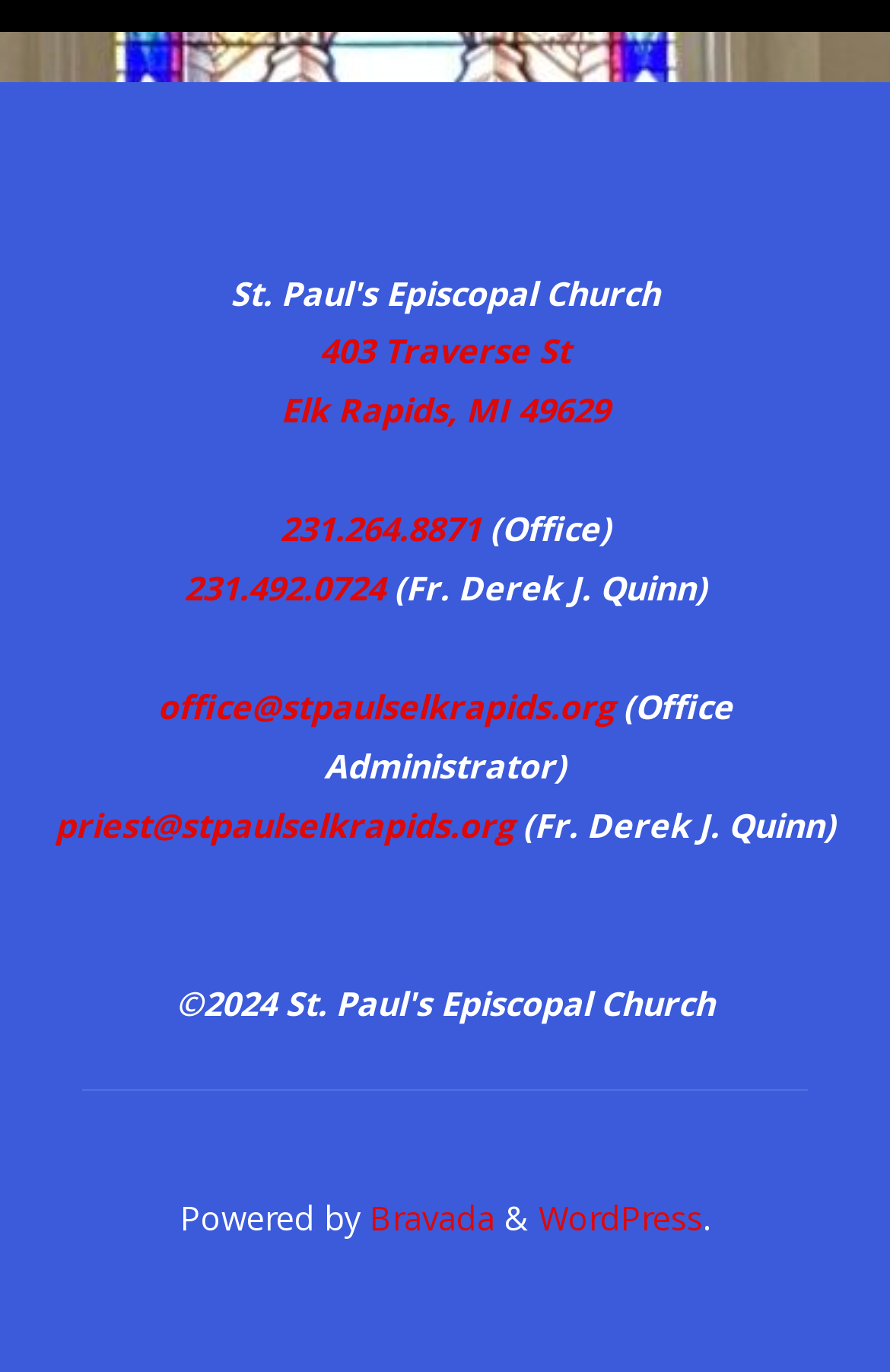Give a concise answer using one word or a phrase to the following question:
What is the address of St. Paul's Elk Rapids?

403 Traverse St Elk Rapids, MI 49629